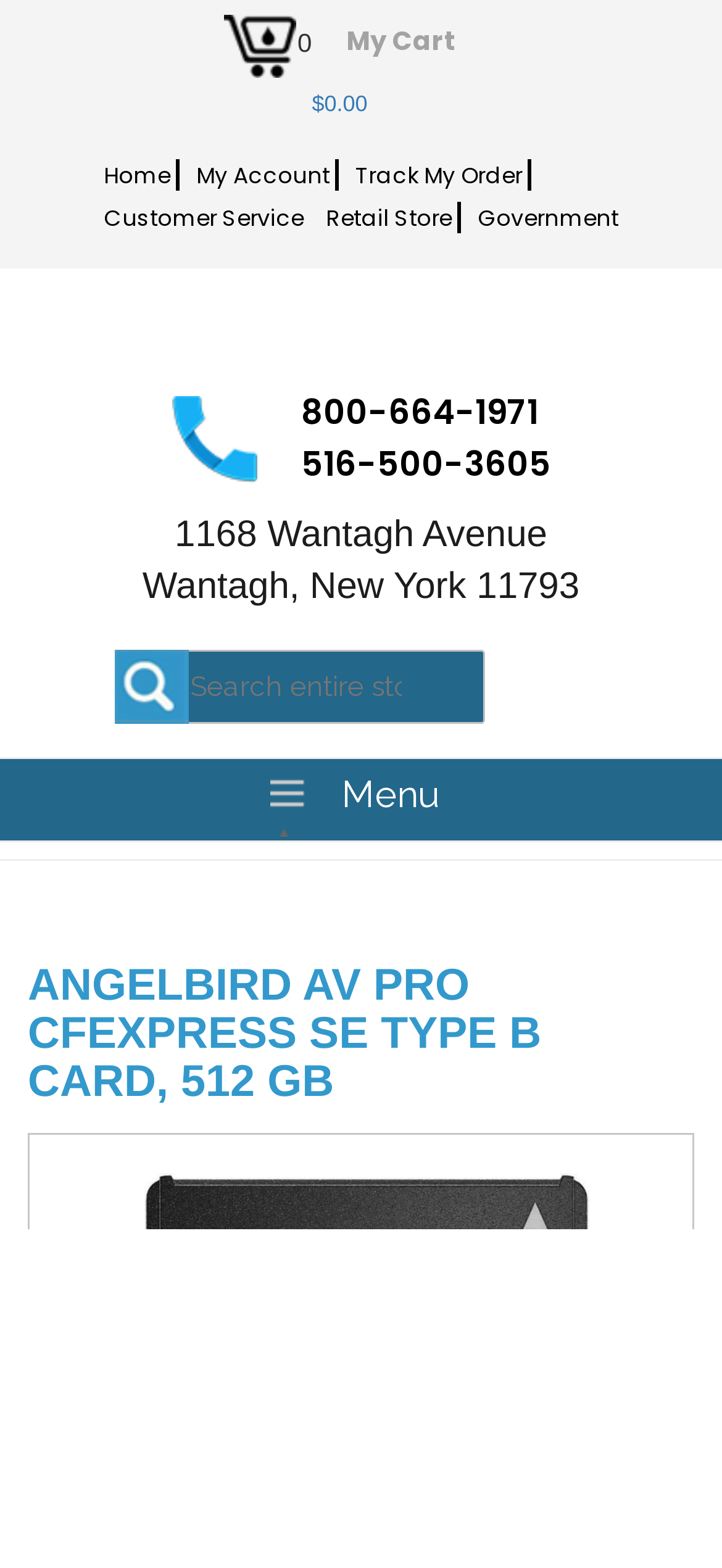Give an in-depth explanation of the webpage layout and content.

This webpage is about buying an Angelbird AV PRO CFexpress SE Type B Card with 512 GB capacity from 17 Photo. At the top, there is a navigation menu with links to "Home", "My Account", "Track My Order", "Customer Service", "Retail Store", and "Government". Below the navigation menu, there is a section with two phone numbers, 800-664-1971 and 516-500-3605, and an address, 1168 Wantagh Avenue, Wantagh, New York 11793.

On the left side, there is a search box with a "SEARCH" button next to it. Above the search box, there is a link to "Menu". On the right side, there is a cart summary with a link to "My Cart" and a heading showing the total cost, "$0.00". There is also a link to the product page with the product name, "ANGELBIRD AV PRO CFEXPRESS SE TYPE B CARD, 512 GB", which is the main content of the page.

At the very top, there are two links, one with no text and another with the text "My Cart" and a heading showing the total cost, "$0.00".